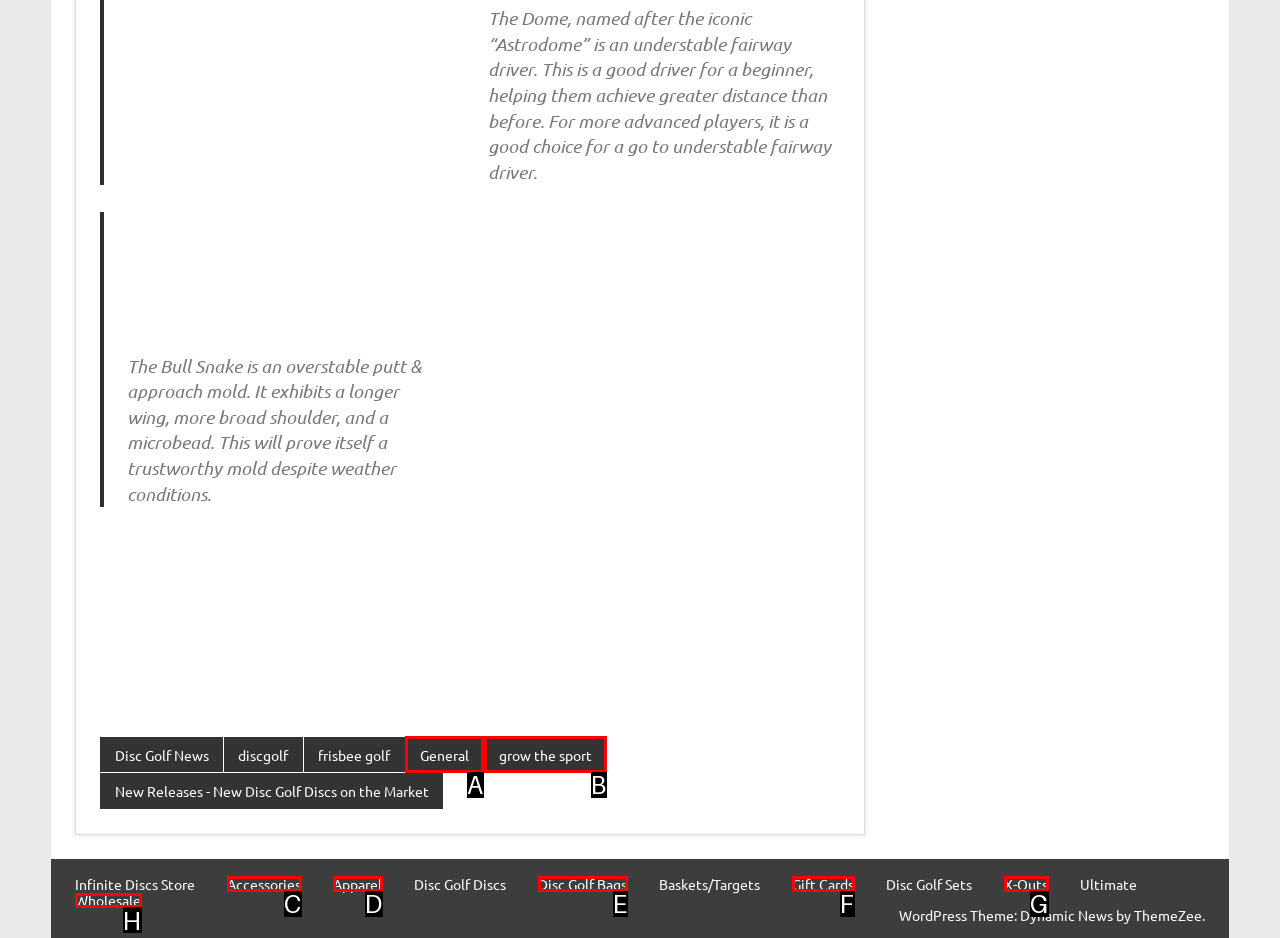Identify the letter of the UI element that fits the description: Gift Cards
Respond with the letter of the option directly.

F